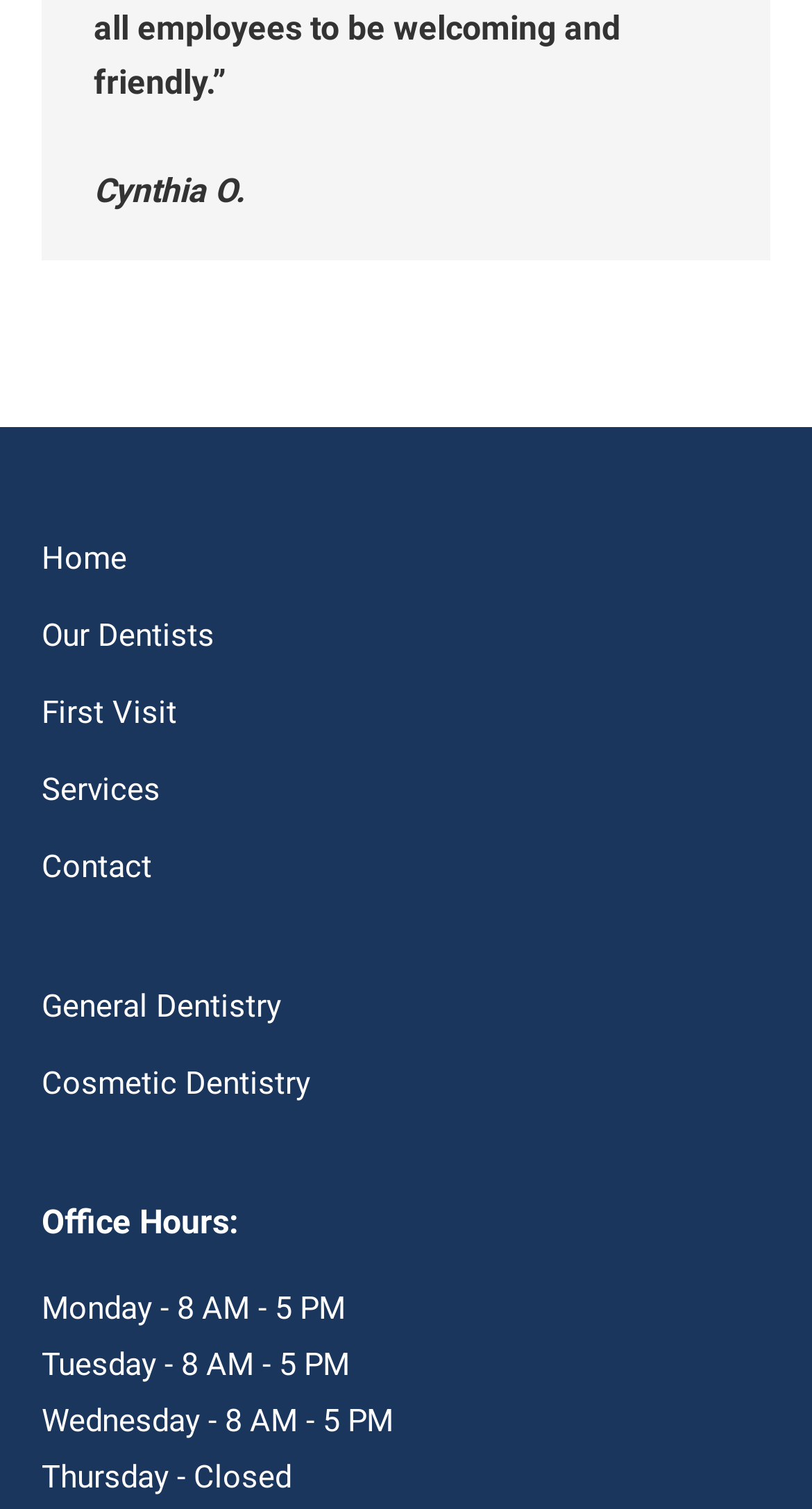Provide a brief response in the form of a single word or phrase:
How many types of dentistry are listed?

2